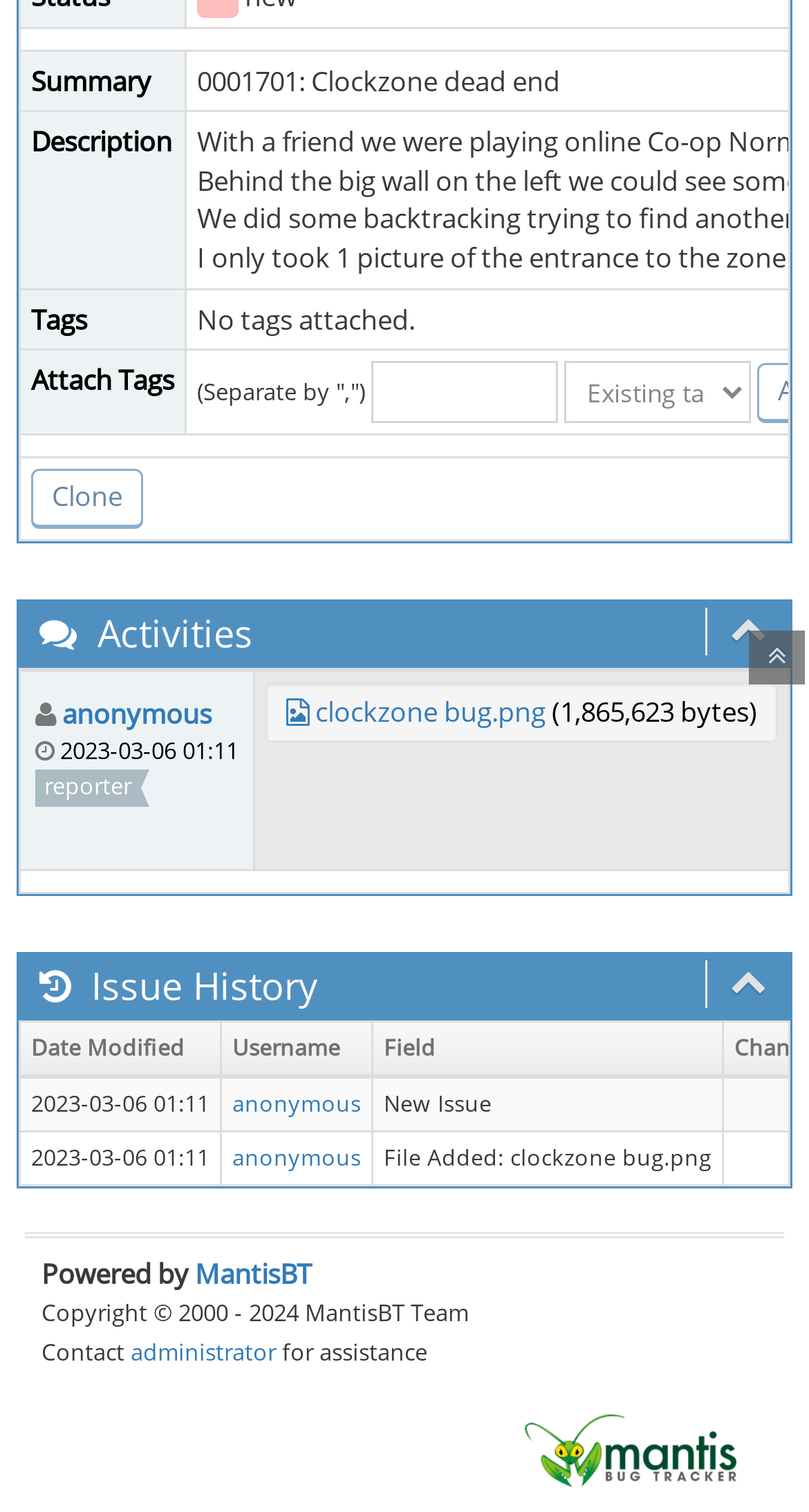Find the bounding box coordinates for the HTML element described in this sentence: "parent_node: My View". Provide the coordinates as four float numbers between 0 and 1, in the format [left, top, right, bottom].

[0.926, 0.417, 0.995, 0.453]